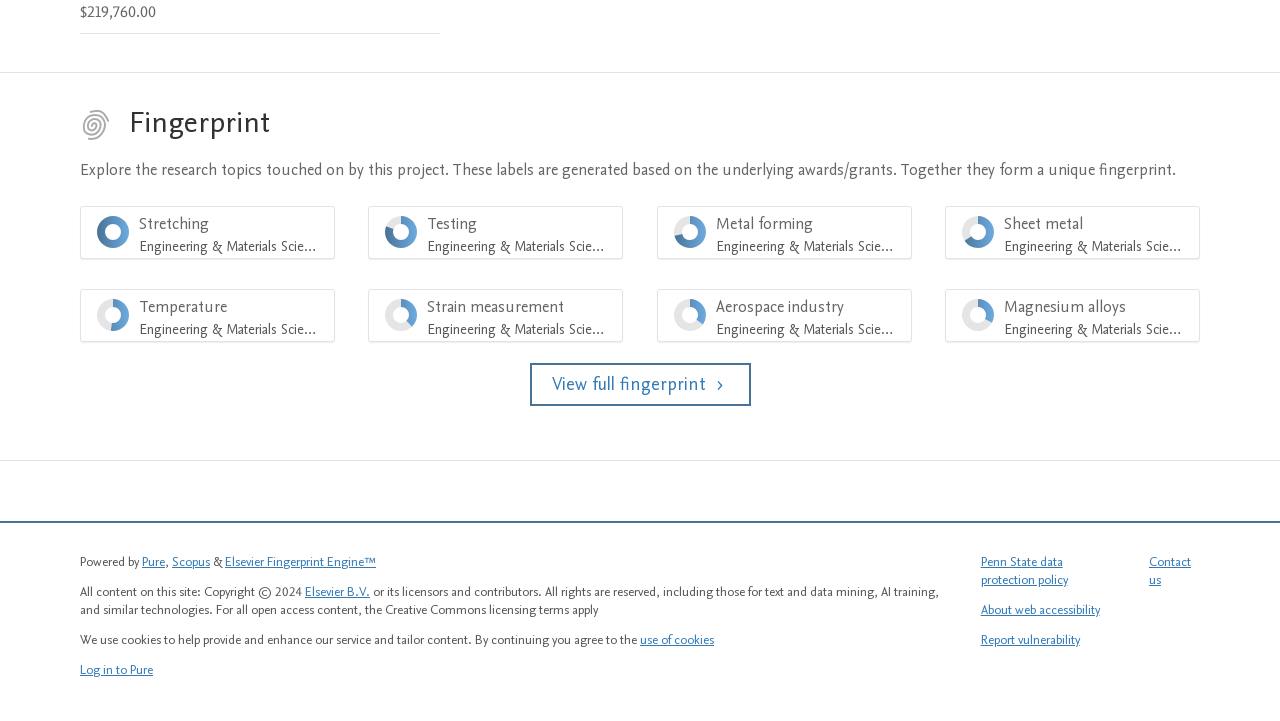Locate the bounding box coordinates of the UI element described by: "use of cookies". The bounding box coordinates should consist of four float numbers between 0 and 1, i.e., [left, top, right, bottom].

[0.5, 0.875, 0.558, 0.9]